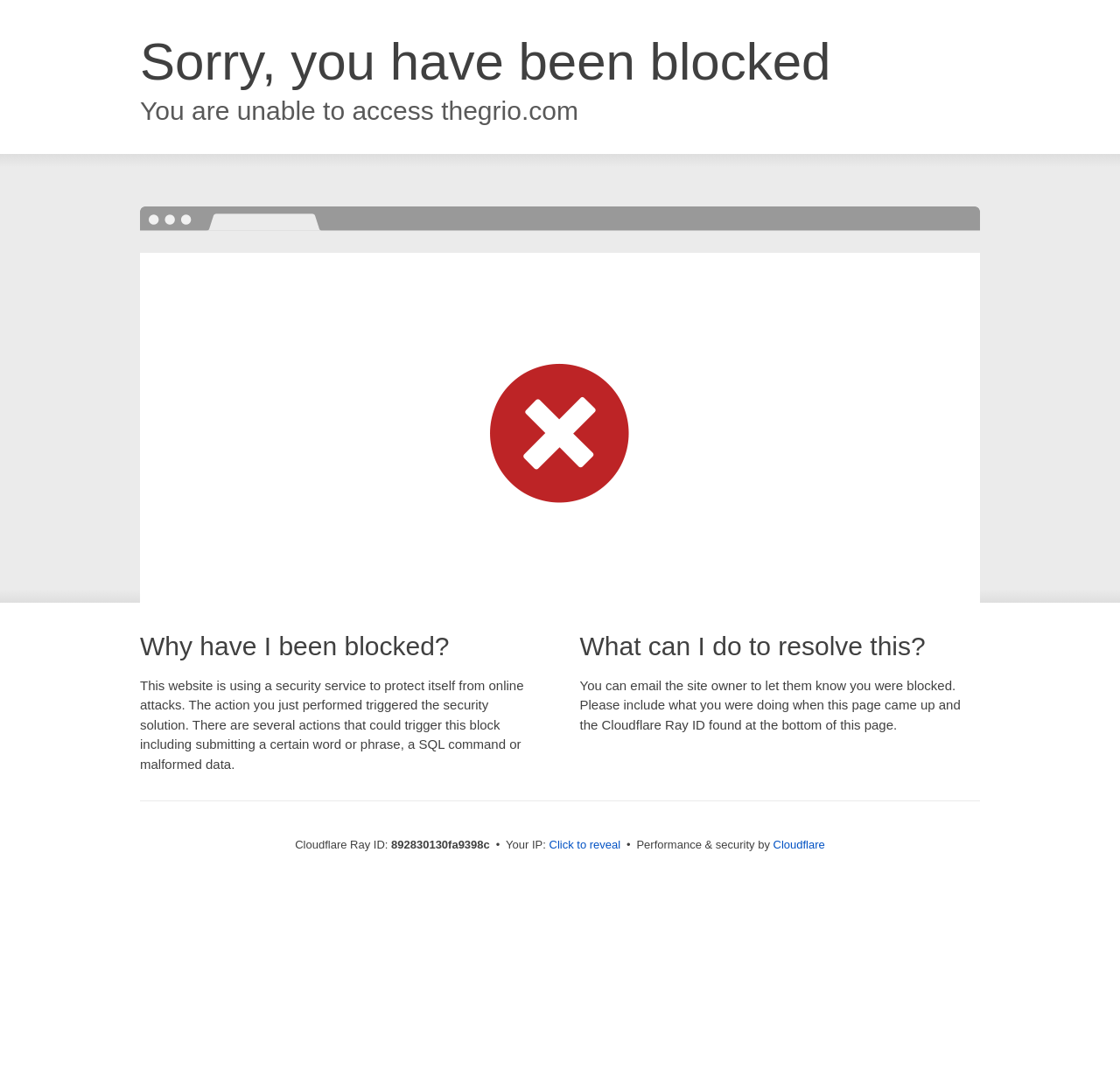Identify the bounding box for the element characterized by the following description: "Cloudflare".

[0.69, 0.779, 0.737, 0.791]